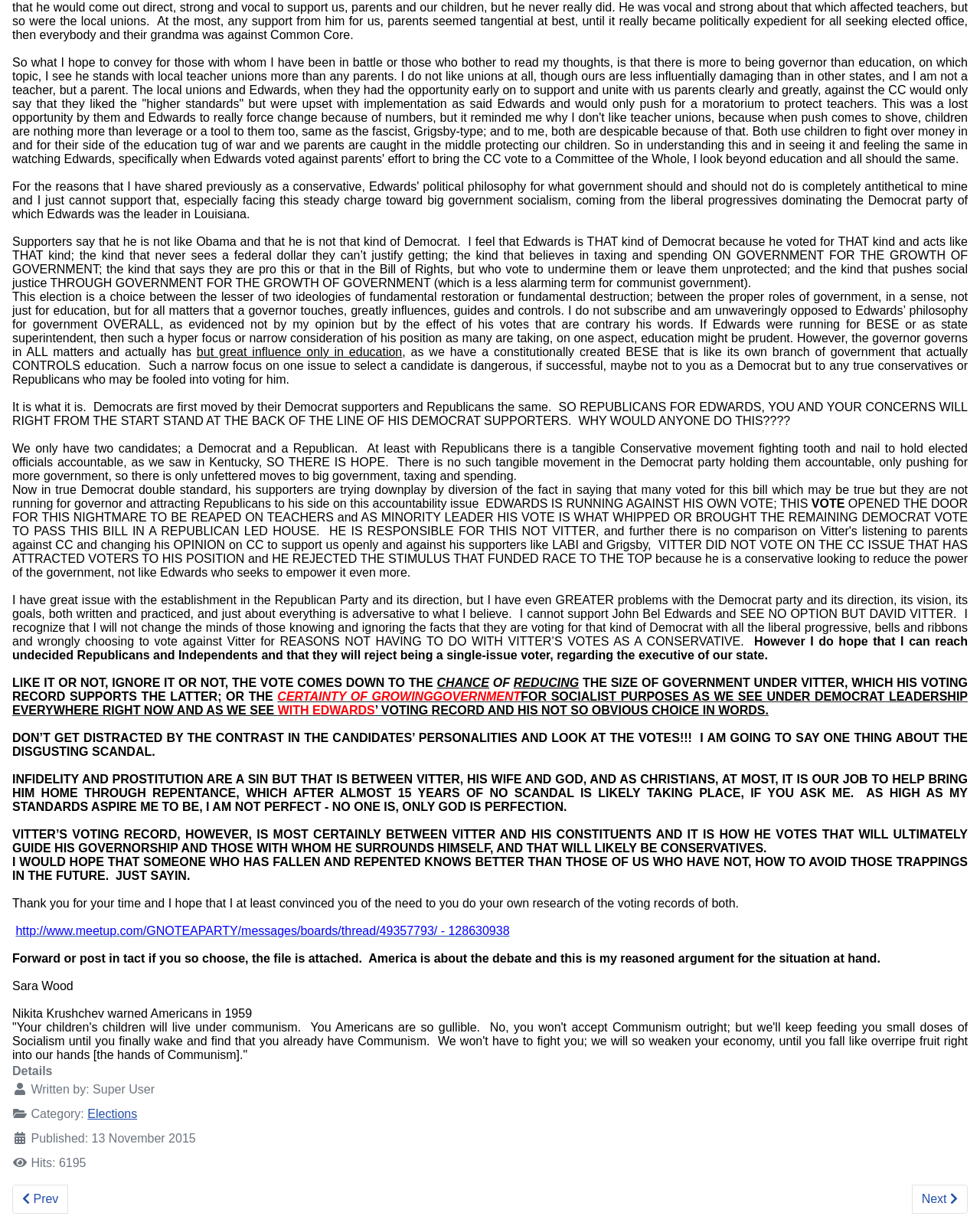With reference to the screenshot, provide a detailed response to the question below:
What is the author's stance on government size?

The author believes that the government should be smaller, and that David Vitter's voting record supports reducing the size of government, whereas John Bel Edwards' record suggests growing the government.